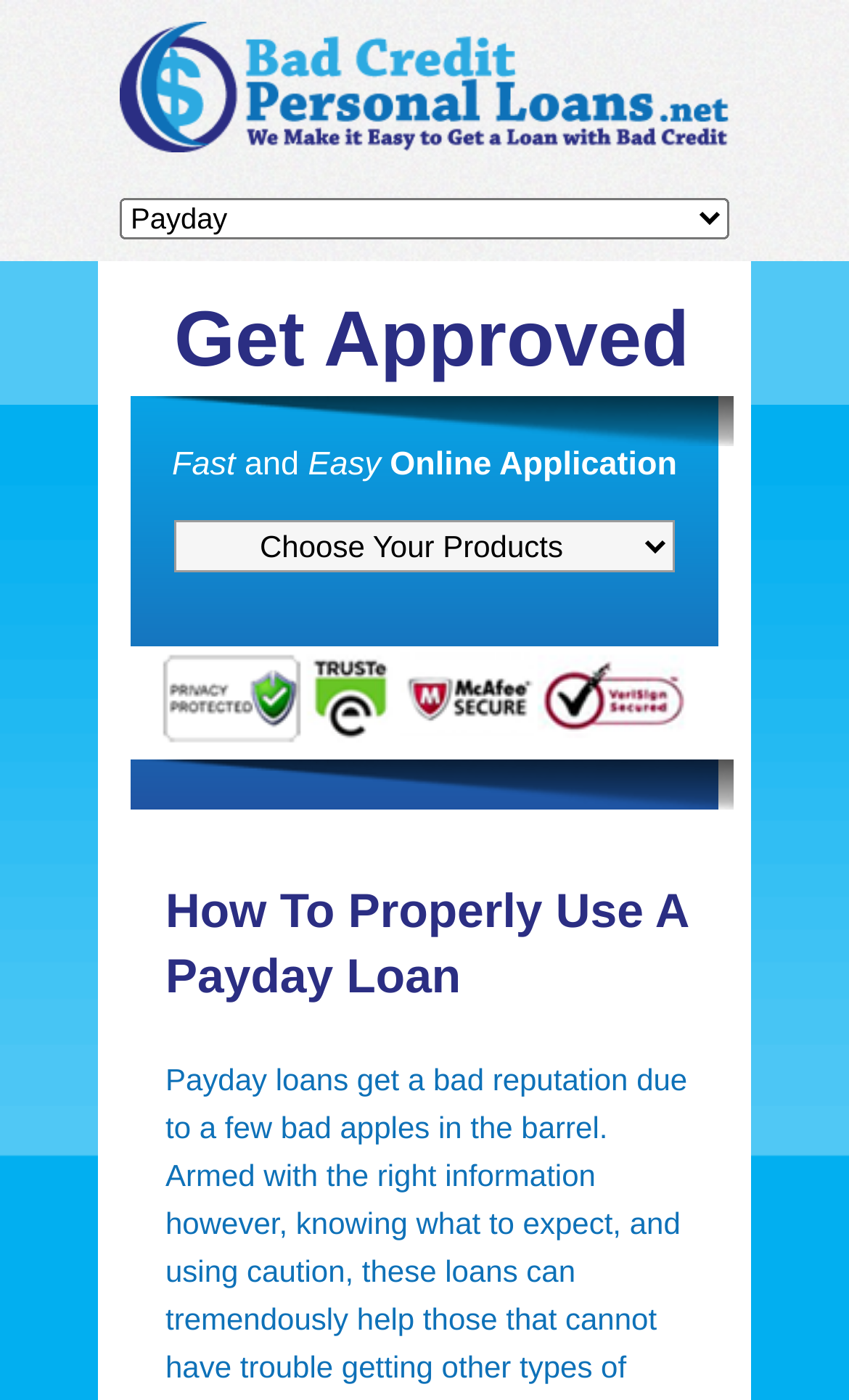What is the first text on the webpage?
Examine the image and give a concise answer in one word or a short phrase.

Get Approved